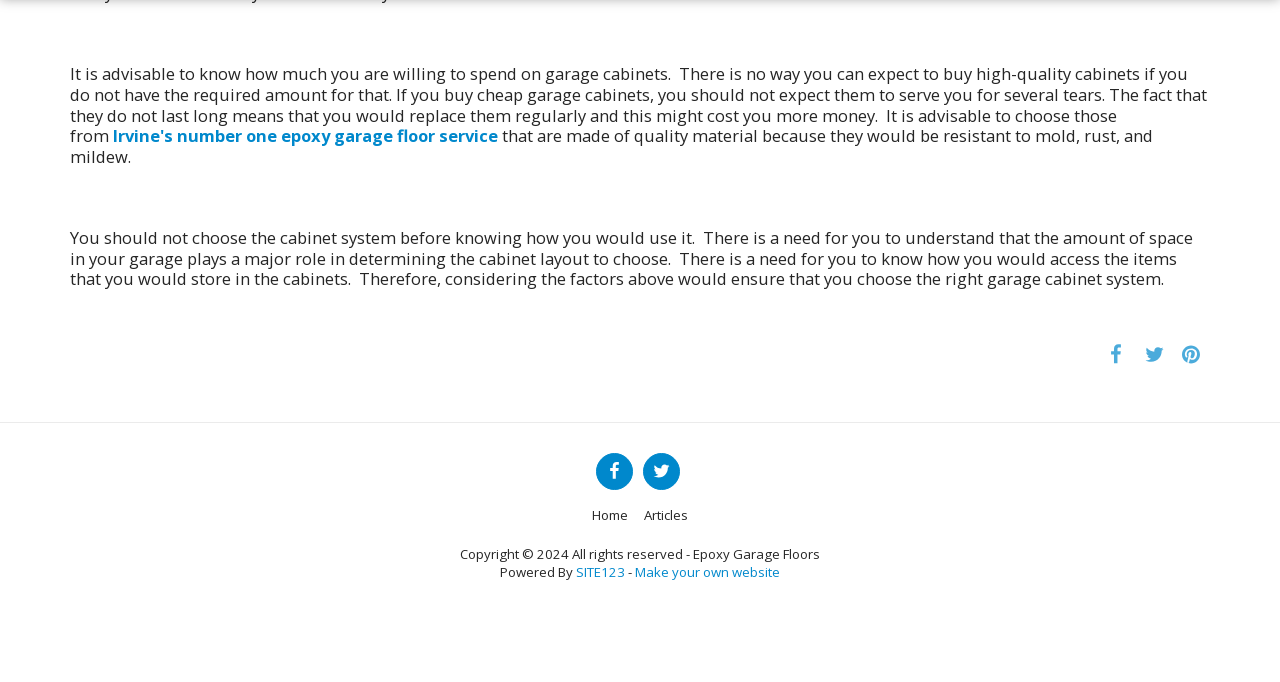Please find the bounding box coordinates of the element's region to be clicked to carry out this instruction: "Click on SITE123".

[0.45, 0.826, 0.488, 0.852]